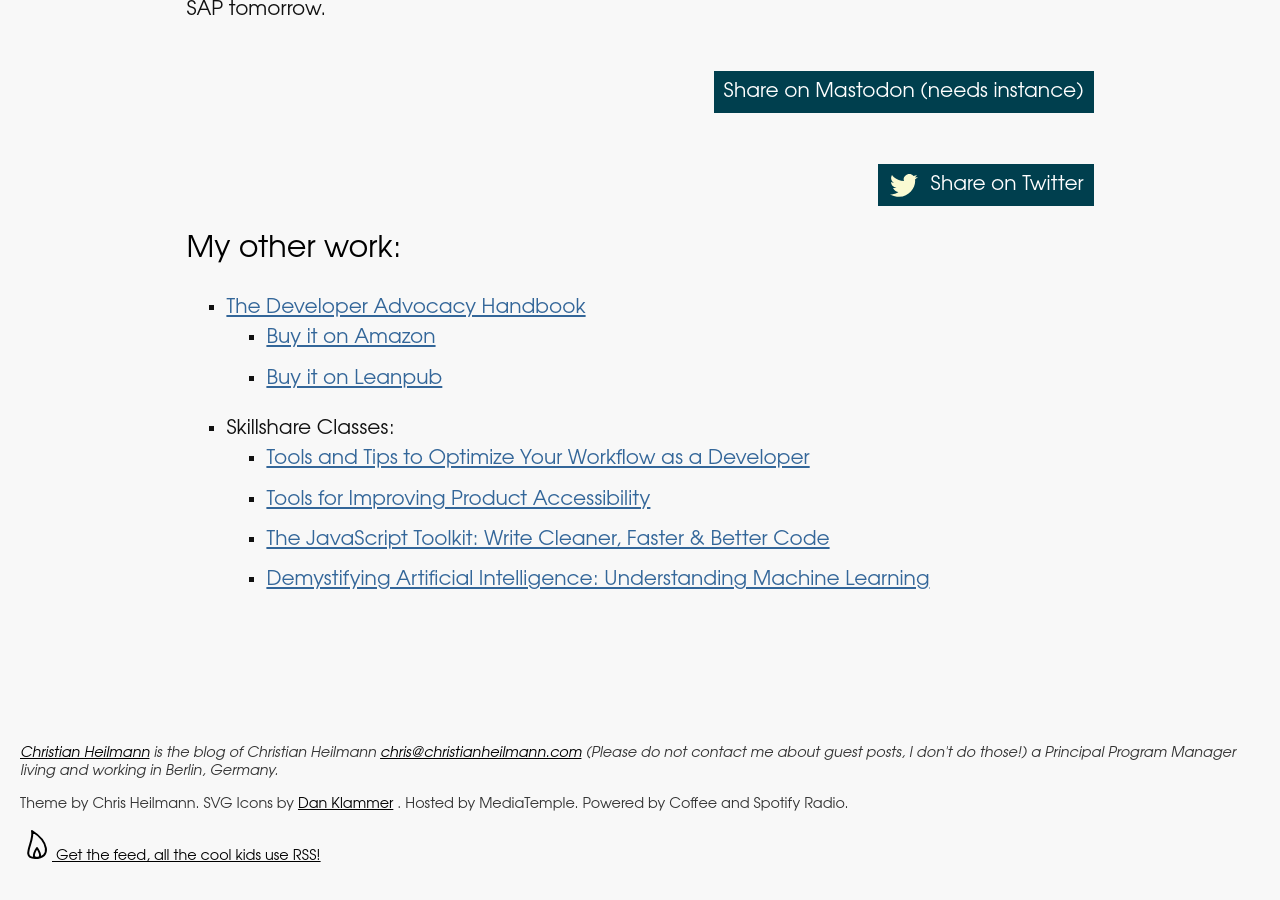Using the provided element description "Buy it on Amazon", determine the bounding box coordinates of the UI element.

[0.208, 0.365, 0.34, 0.387]